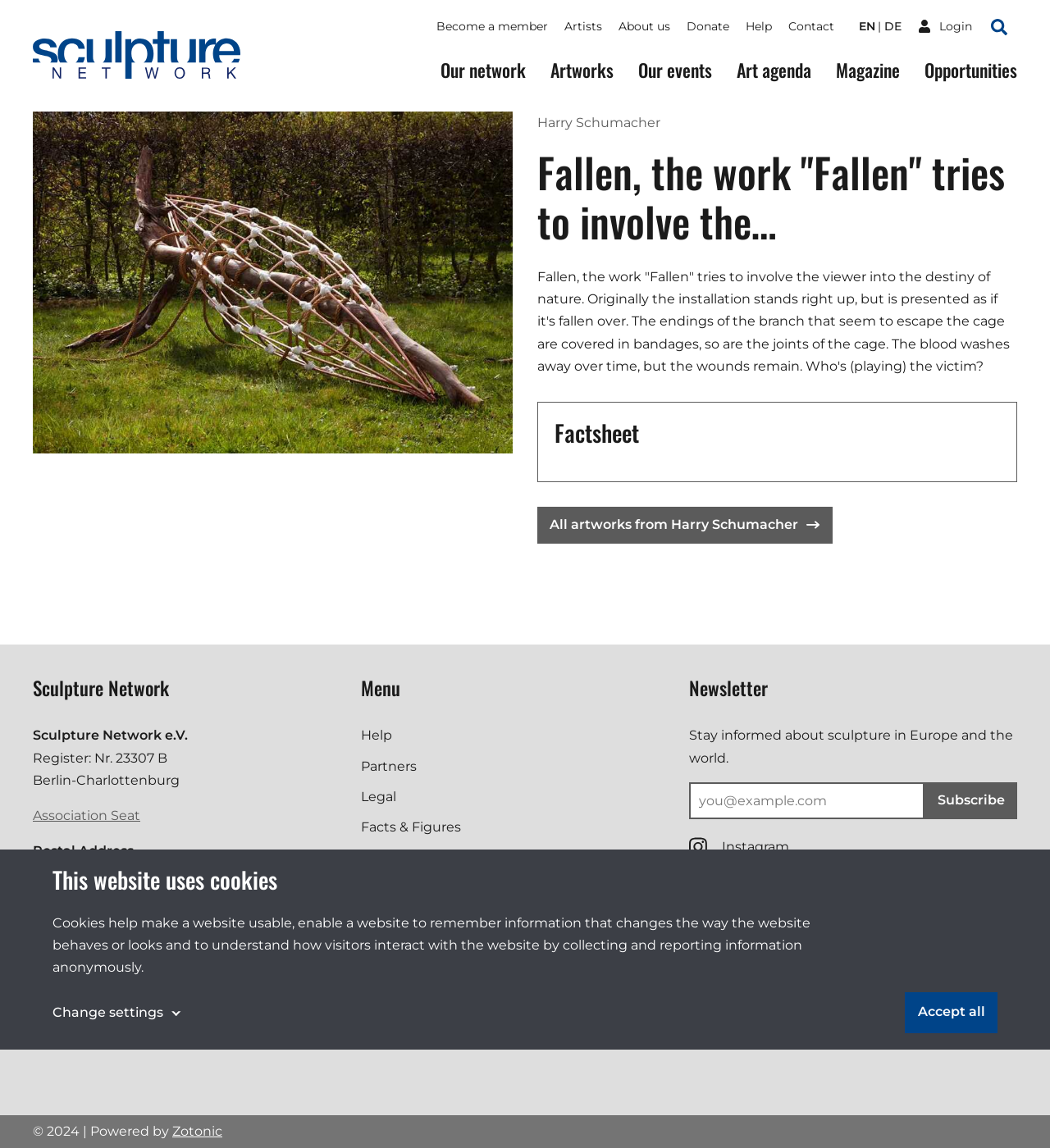Identify the bounding box coordinates for the region of the element that should be clicked to carry out the instruction: "Subscribe to the newsletter". The bounding box coordinates should be four float numbers between 0 and 1, i.e., [left, top, right, bottom].

[0.881, 0.681, 0.969, 0.713]